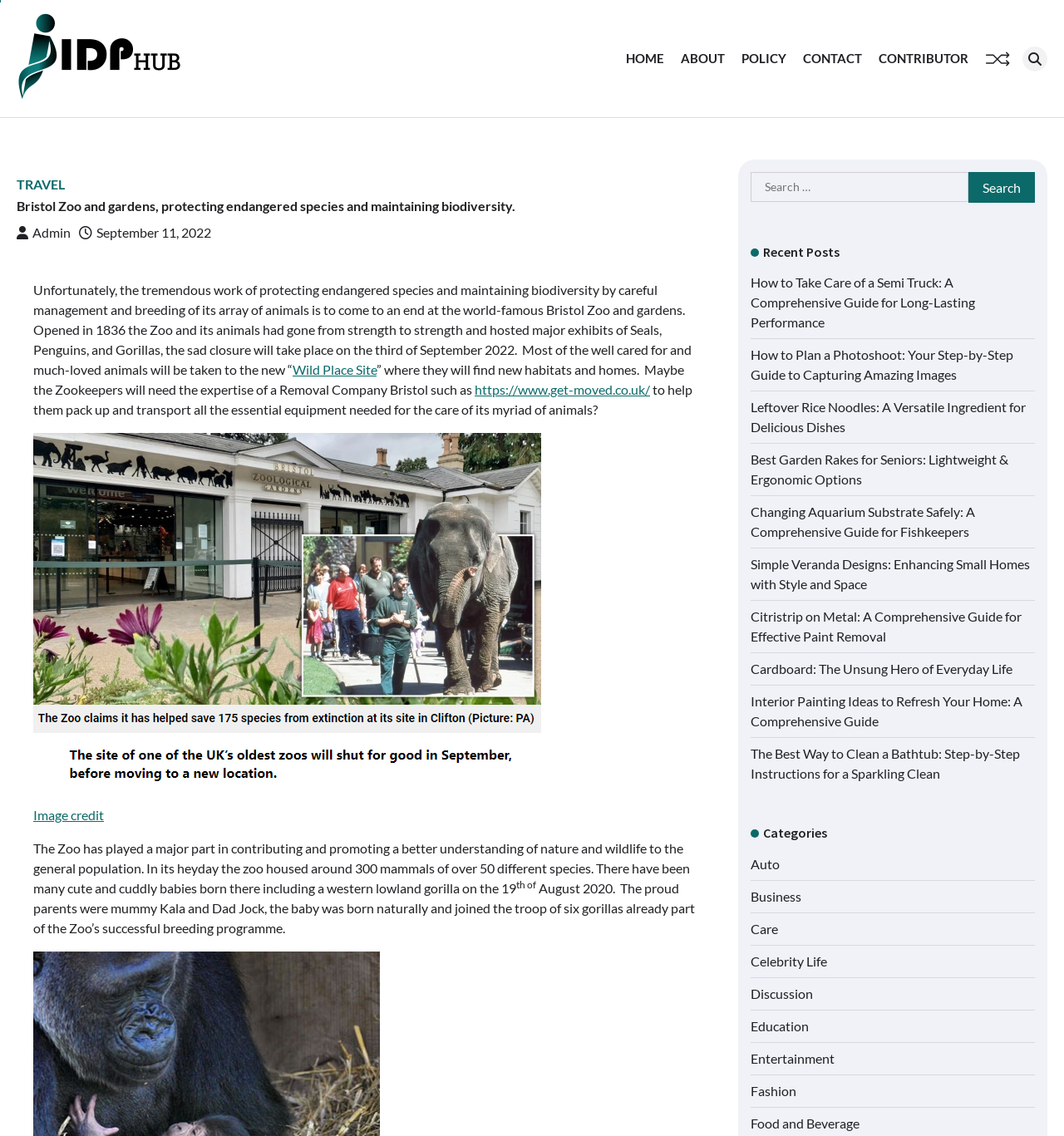Please specify the bounding box coordinates of the element that should be clicked to execute the given instruction: 'Read the ABOUT page'. Ensure the coordinates are four float numbers between 0 and 1, expressed as [left, top, right, bottom].

[0.64, 0.036, 0.681, 0.067]